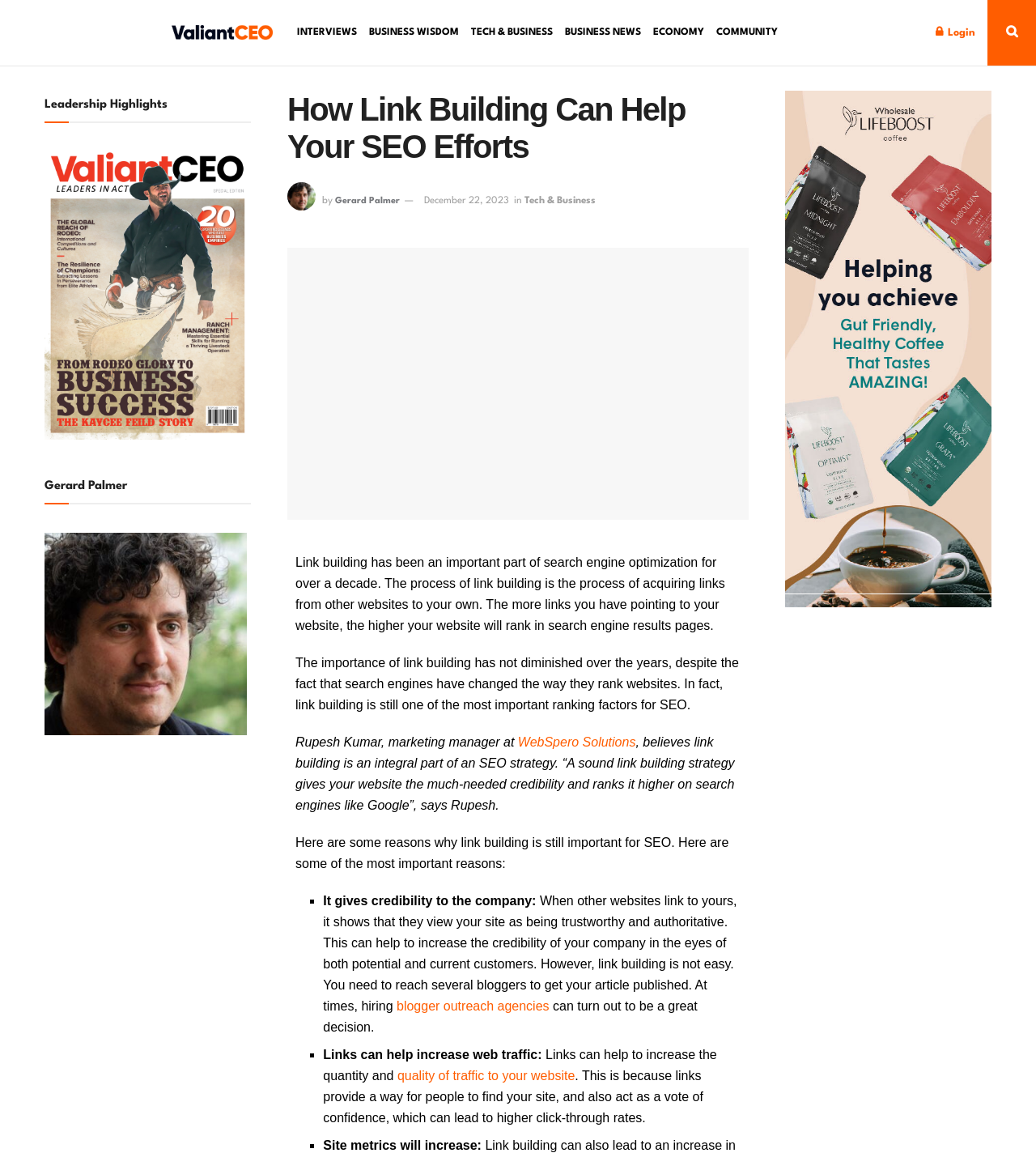Locate the bounding box for the described UI element: "WebSpero Solutions". Ensure the coordinates are four float numbers between 0 and 1, formatted as [left, top, right, bottom].

[0.5, 0.638, 0.614, 0.65]